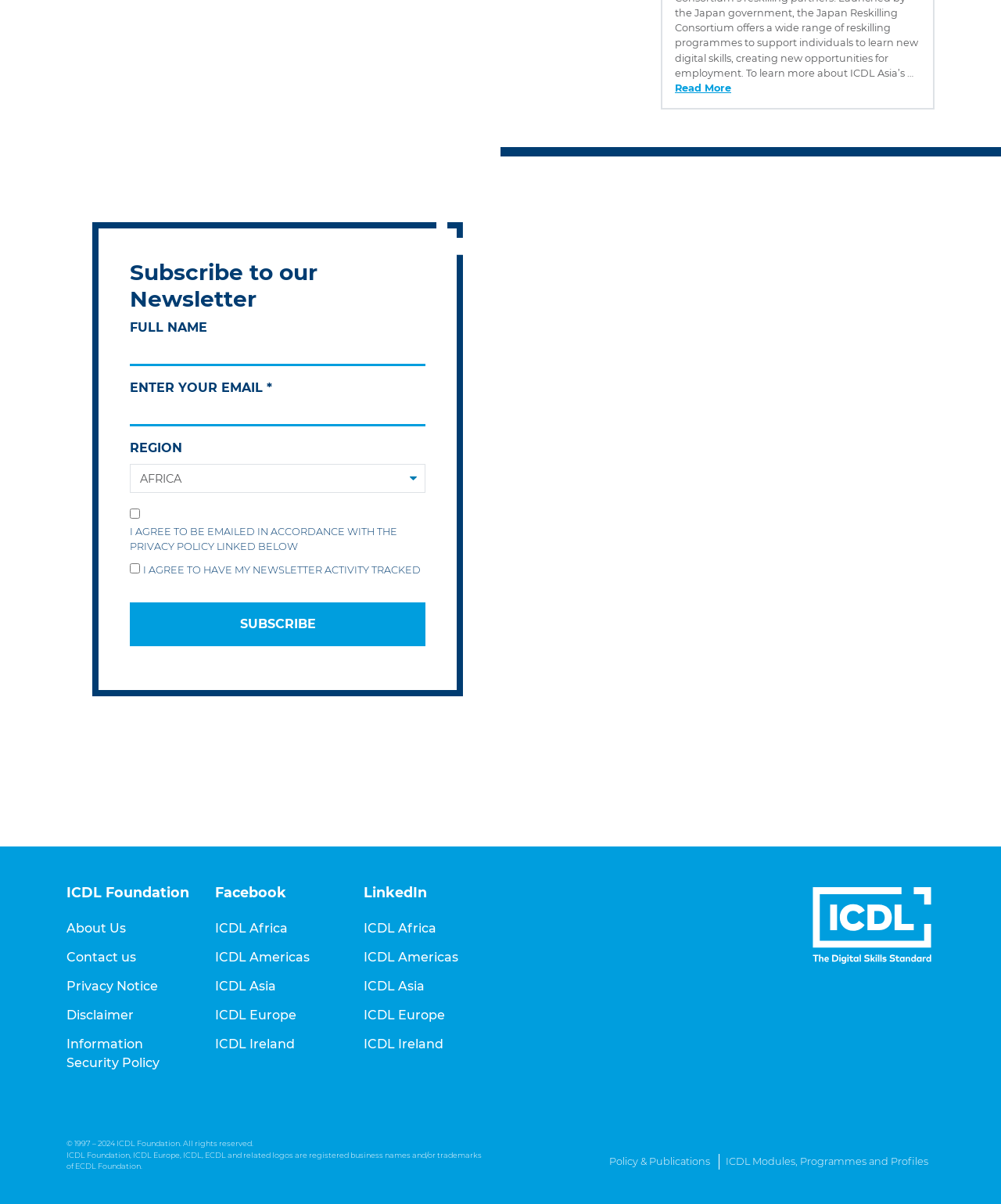Provide a one-word or short-phrase answer to the question:
What is the copyright year range for the webpage?

1997-2024